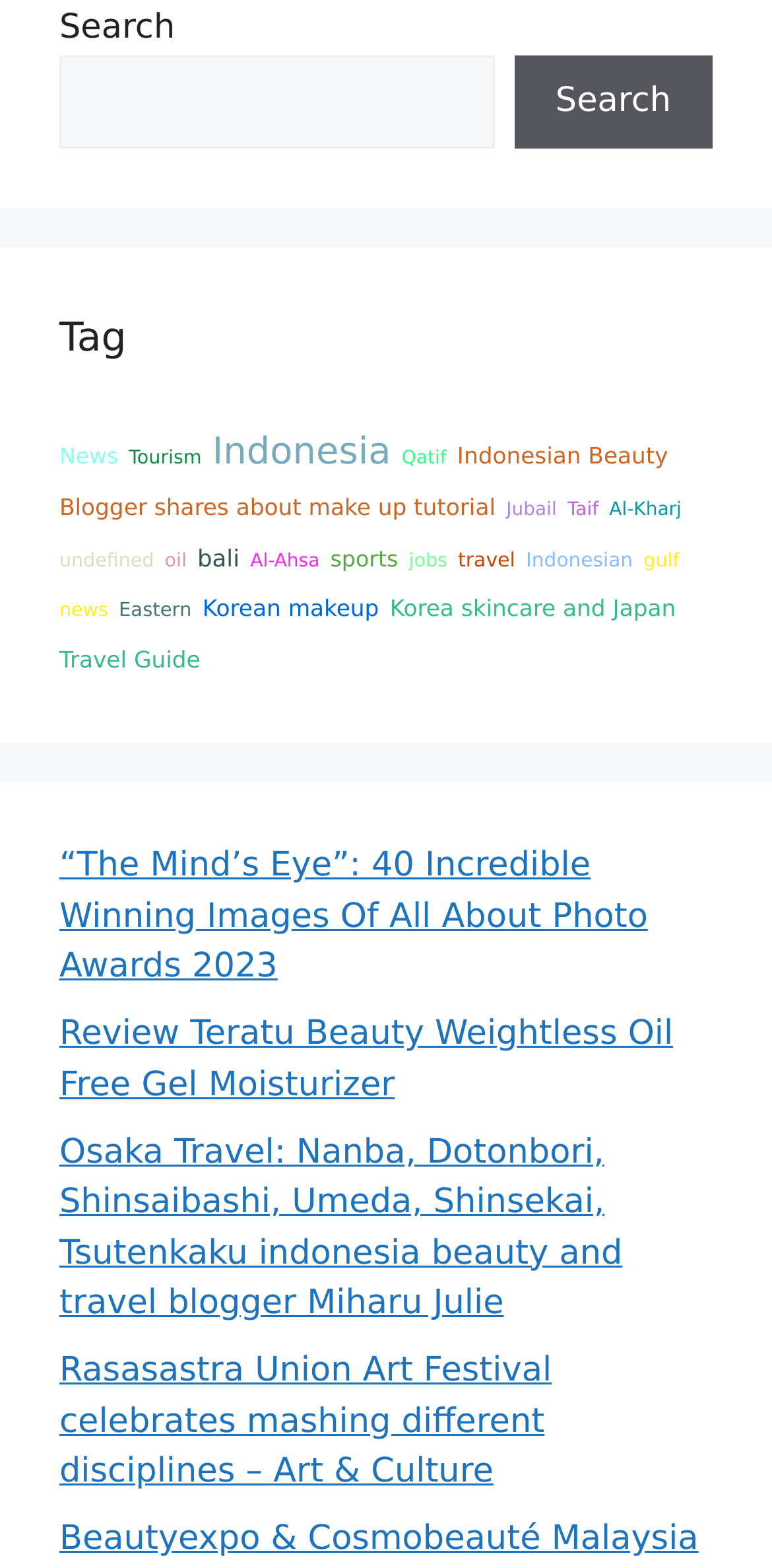Use a single word or phrase to answer the following:
How many items are there in the 'Indonesia' category?

222